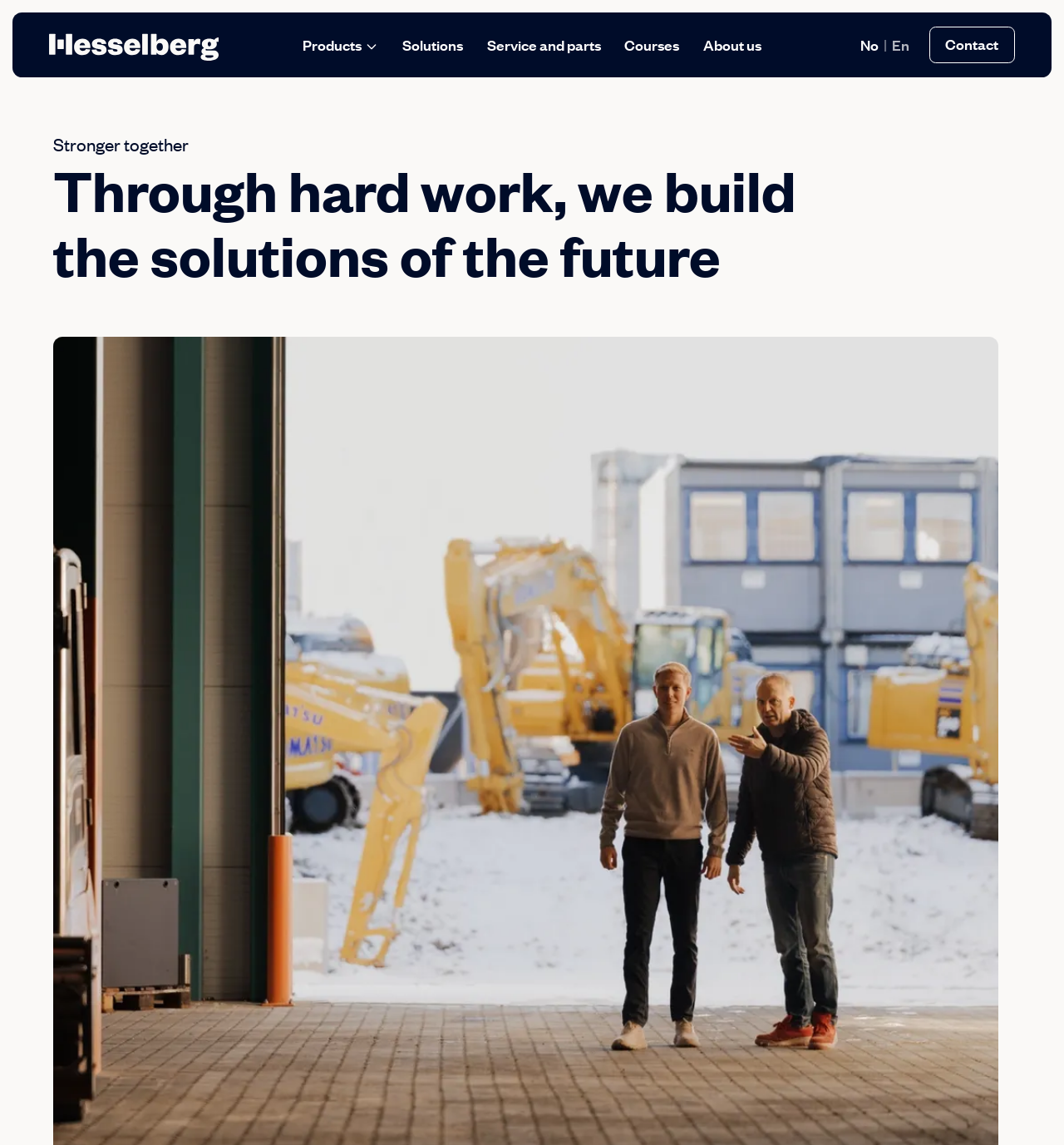Identify the bounding box of the HTML element described as: "About us".

[0.661, 0.03, 0.716, 0.048]